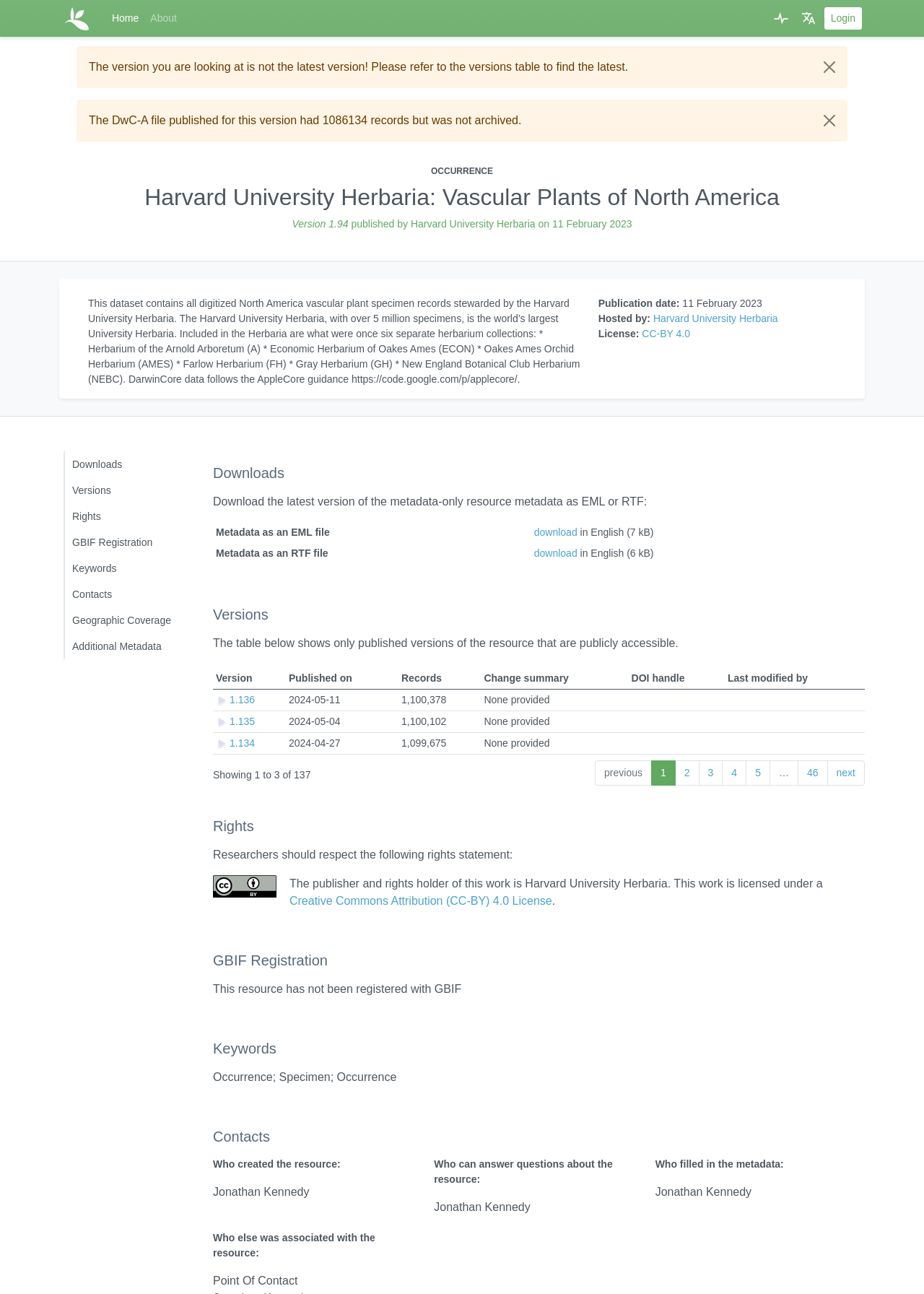What is the license of the dataset?
Using the visual information, respond with a single word or phrase.

CC-BY 4.0